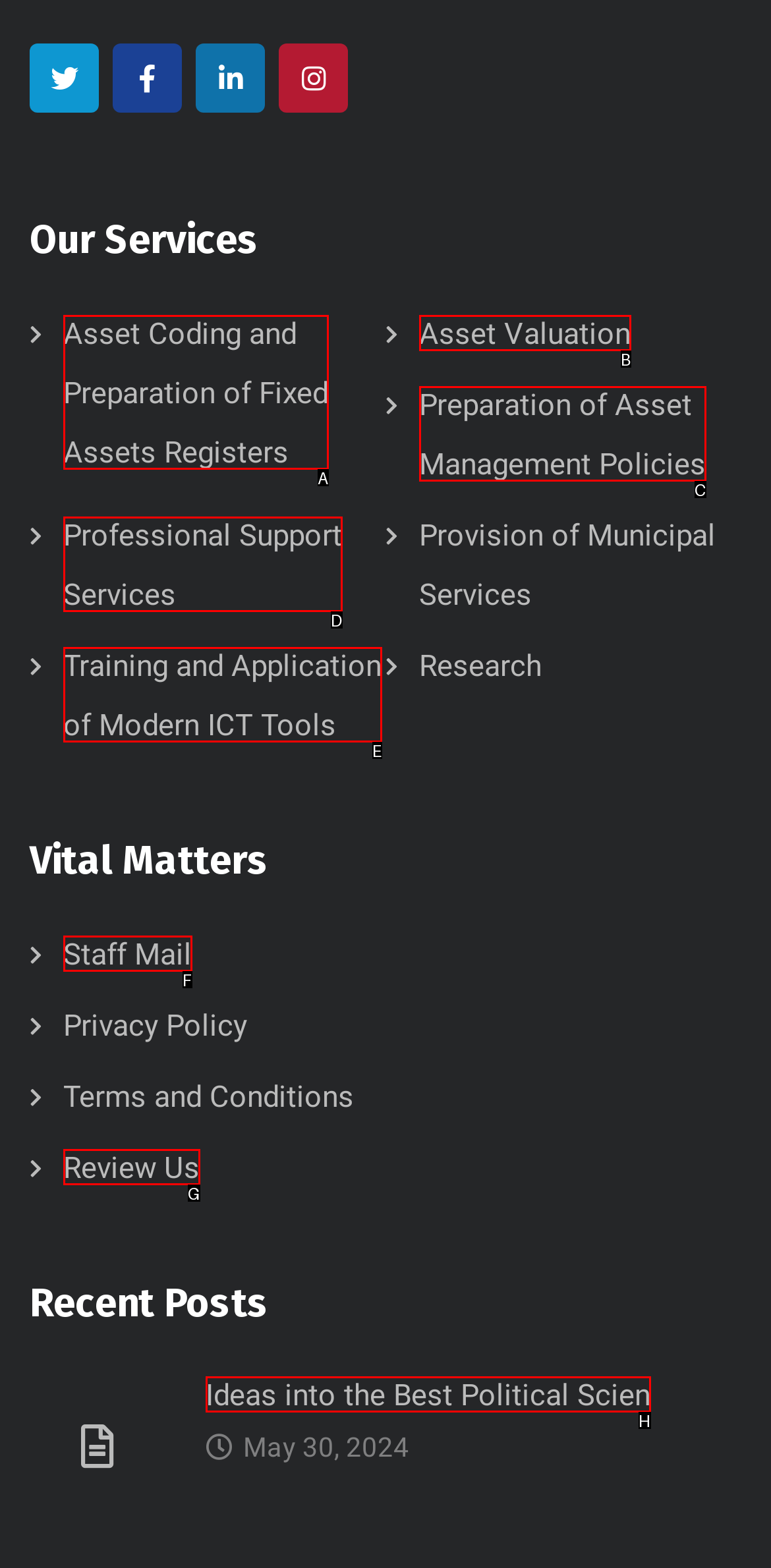Identify the HTML element that corresponds to the description: Professional Support Services Provide the letter of the correct option directly.

D